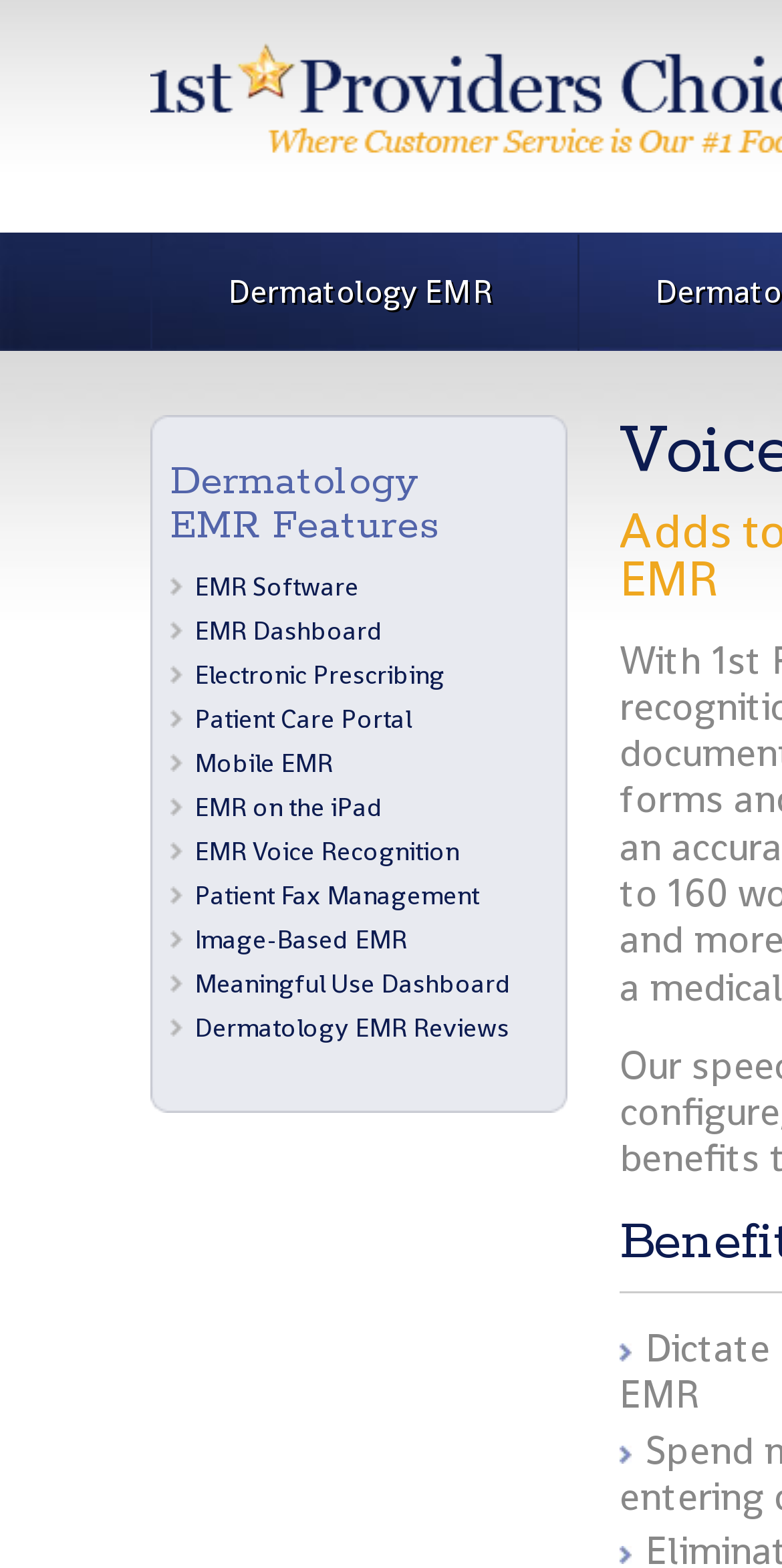What is the main category of EMR features?
Please respond to the question with a detailed and well-explained answer.

Based on the webpage structure, I can see that the main heading is 'Dermatology EMR Features' and there are multiple links listed underneath, which suggests that the main category of EMR features is related to dermatology.